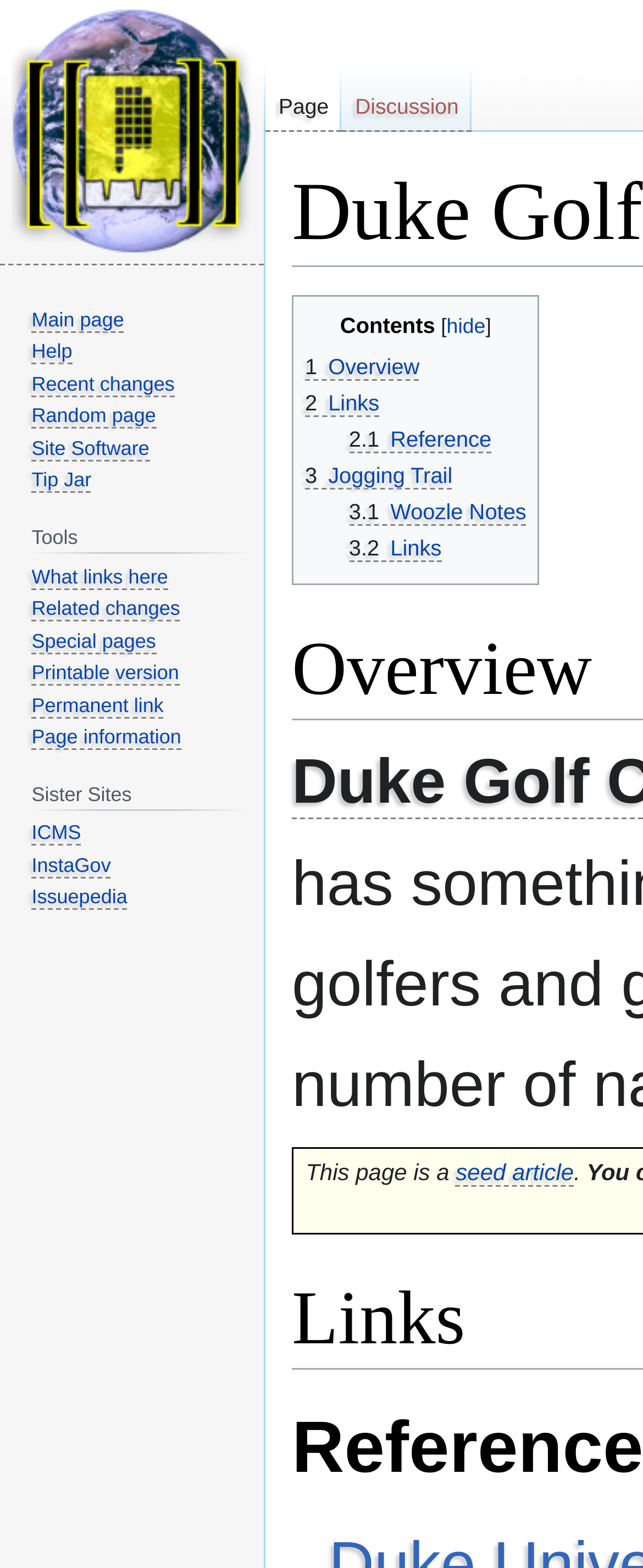How many sister sites are listed?
Answer the question using a single word or phrase, according to the image.

3